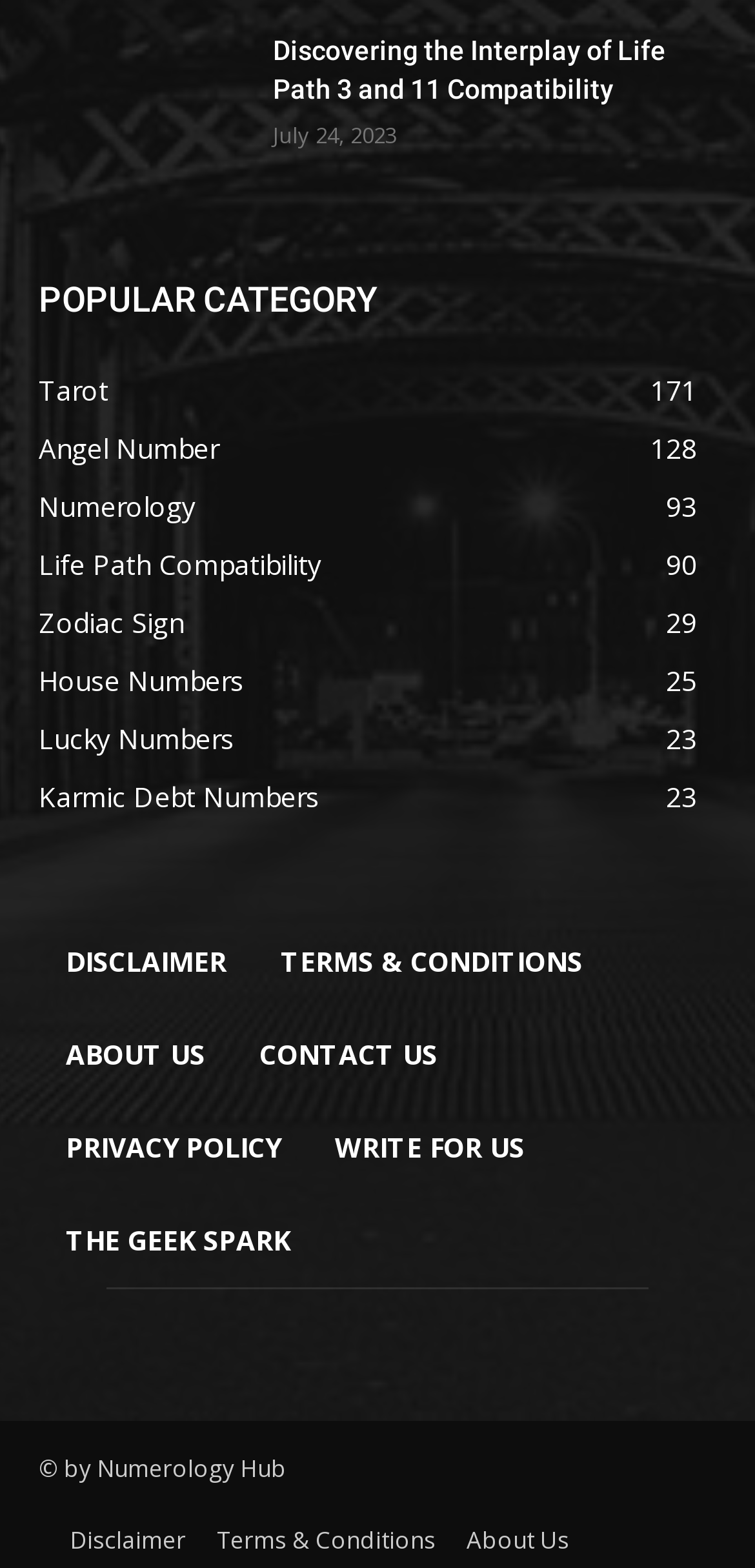What is the topic of the main article?
Using the image as a reference, deliver a detailed and thorough answer to the question.

The topic of the main article can be found in the heading element with the bounding box coordinates [0.362, 0.021, 0.949, 0.069], which contains the text 'Discovering the Interplay of Life Path 3 and 11 Compatibility'.